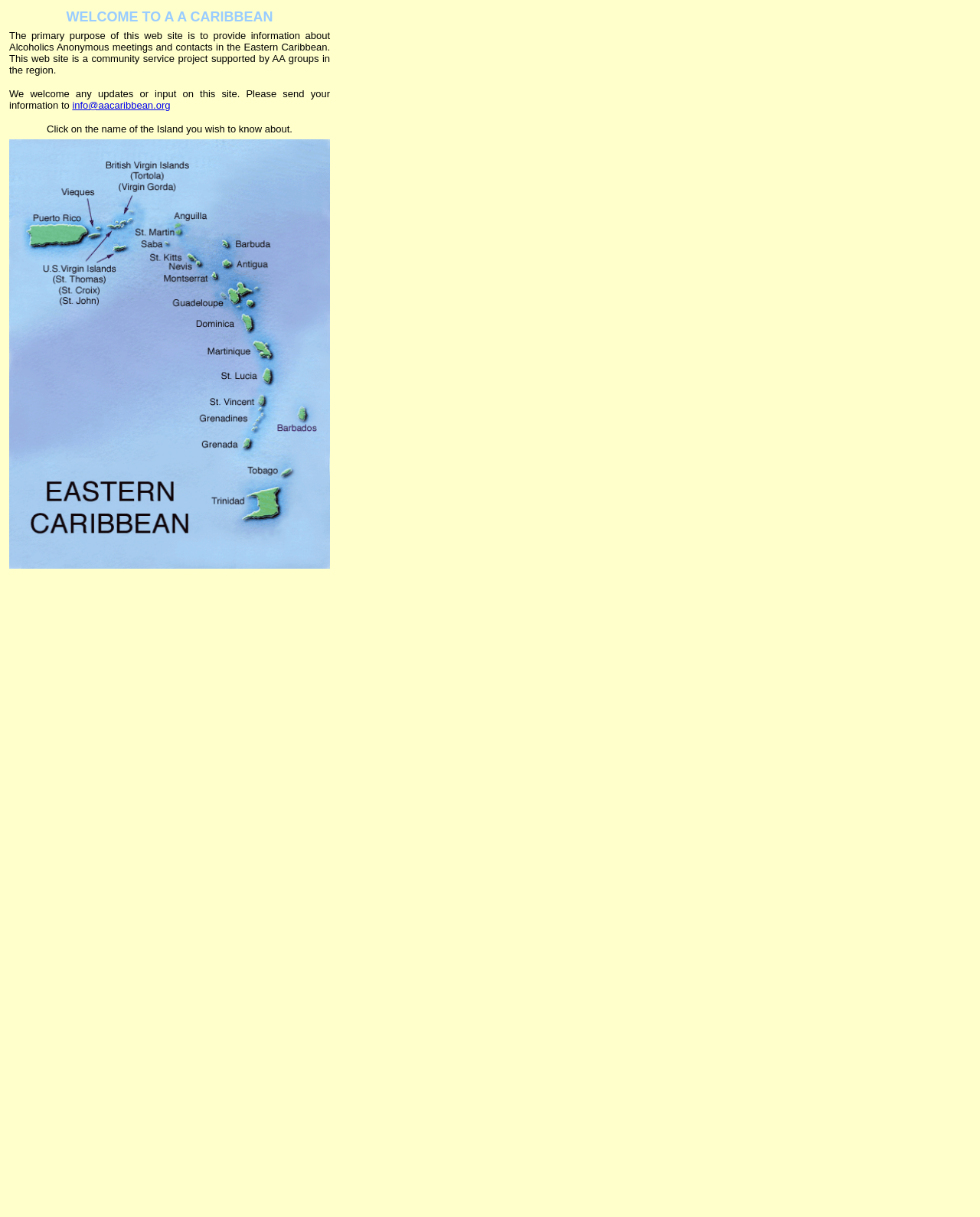What region does this website focus on?
Provide a comprehensive and detailed answer to the question.

The website focuses on the Eastern Caribbean region, as mentioned in the second table row, which provides information about AA meetings and contacts in this region.